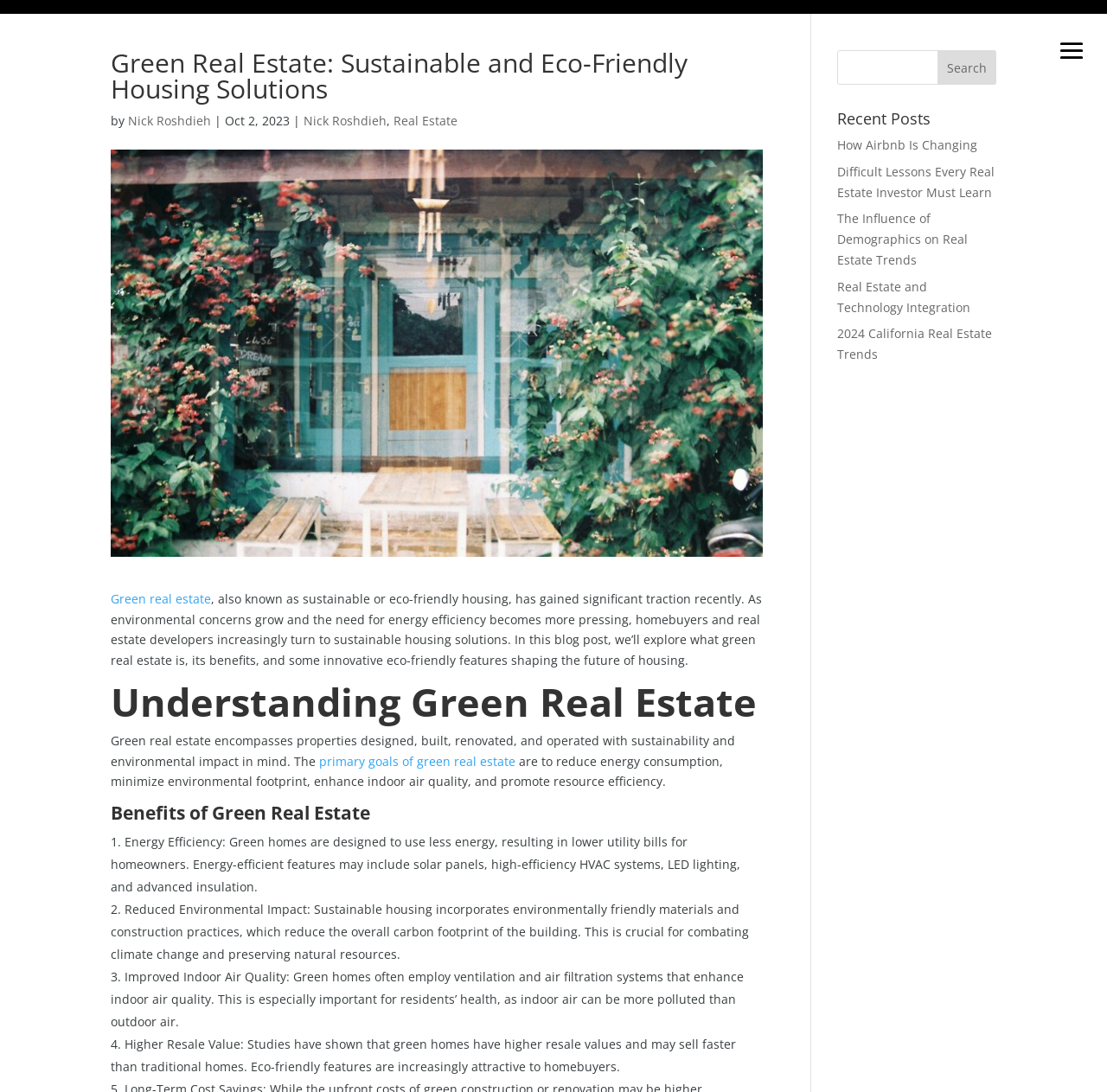Pinpoint the bounding box coordinates of the element you need to click to execute the following instruction: "Click the 'REQUEST SERVICES' link". The bounding box should be represented by four float numbers between 0 and 1, in the format [left, top, right, bottom].

None